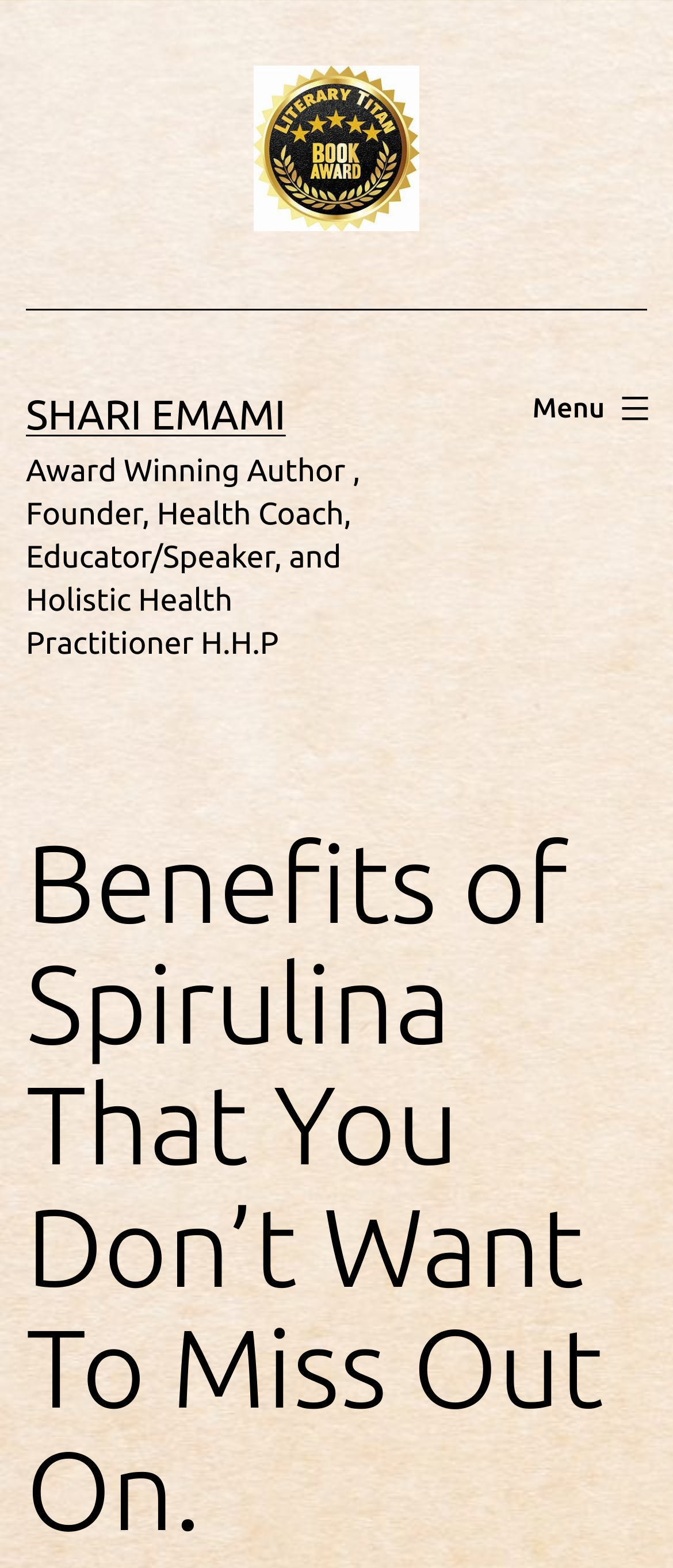What is the author's profession?
Please answer the question with as much detail as possible using the screenshot.

Based on the webpage, the author's profession can be determined by looking at the StaticText element that describes the author as 'Award Winning Author, Founder, Health Coach, Educator/Speaker, and Holistic Health Practitioner H.H.P'. This text indicates that the author is a Health Coach among other professions.